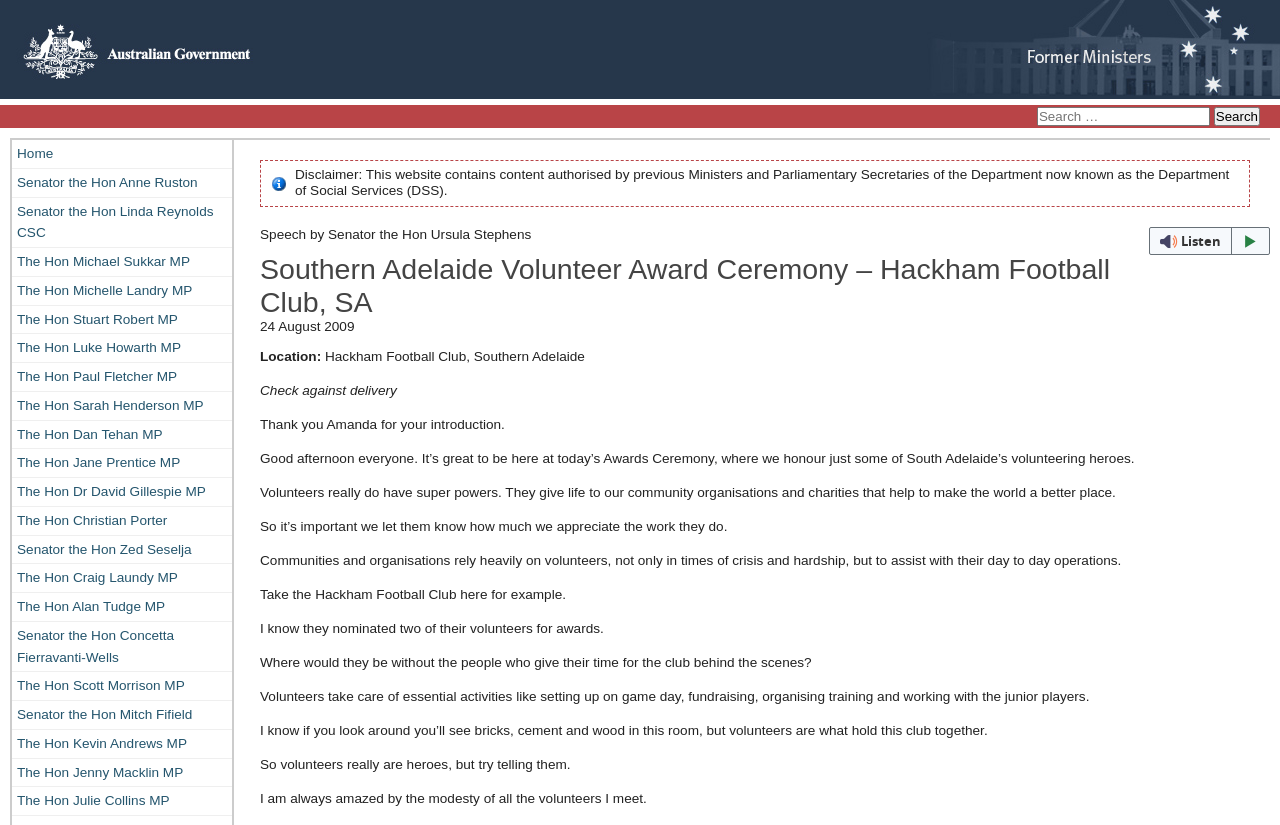Summarize the contents and layout of the webpage in detail.

The webpage appears to be a government website, specifically a page from the Department of Social Services (DSS) featuring a speech by Senator the Hon Ursula Stephens at the Southern Adelaide Volunteer Award Ceremony held at Hackham Football Club, SA on 24 August 2009.

At the top of the page, there is an Australian Government logo and a search bar with a search button. Below the search bar, there are links to various government officials, including senators and members of parliament.

On the left side of the page, there is a disclaimer stating that the website contains content authorized by previous ministers and parliamentary secretaries of the DSS.

The main content of the page is the speech by Senator Ursula Stephens, which is divided into paragraphs. The speech begins with an introduction and then discusses the importance of volunteers in the community, using the example of the Hackham Football Club. The speech highlights the crucial role volunteers play in supporting community organizations and charities.

At the top of the speech, there is a heading with the title of the event and the location. Below the heading, there is a time stamp indicating the date of the event. There is also a button to listen to the speech with webReader.

Throughout the page, there are no images except for the Australian Government logo at the top. The layout is clean, with clear headings and concise text.